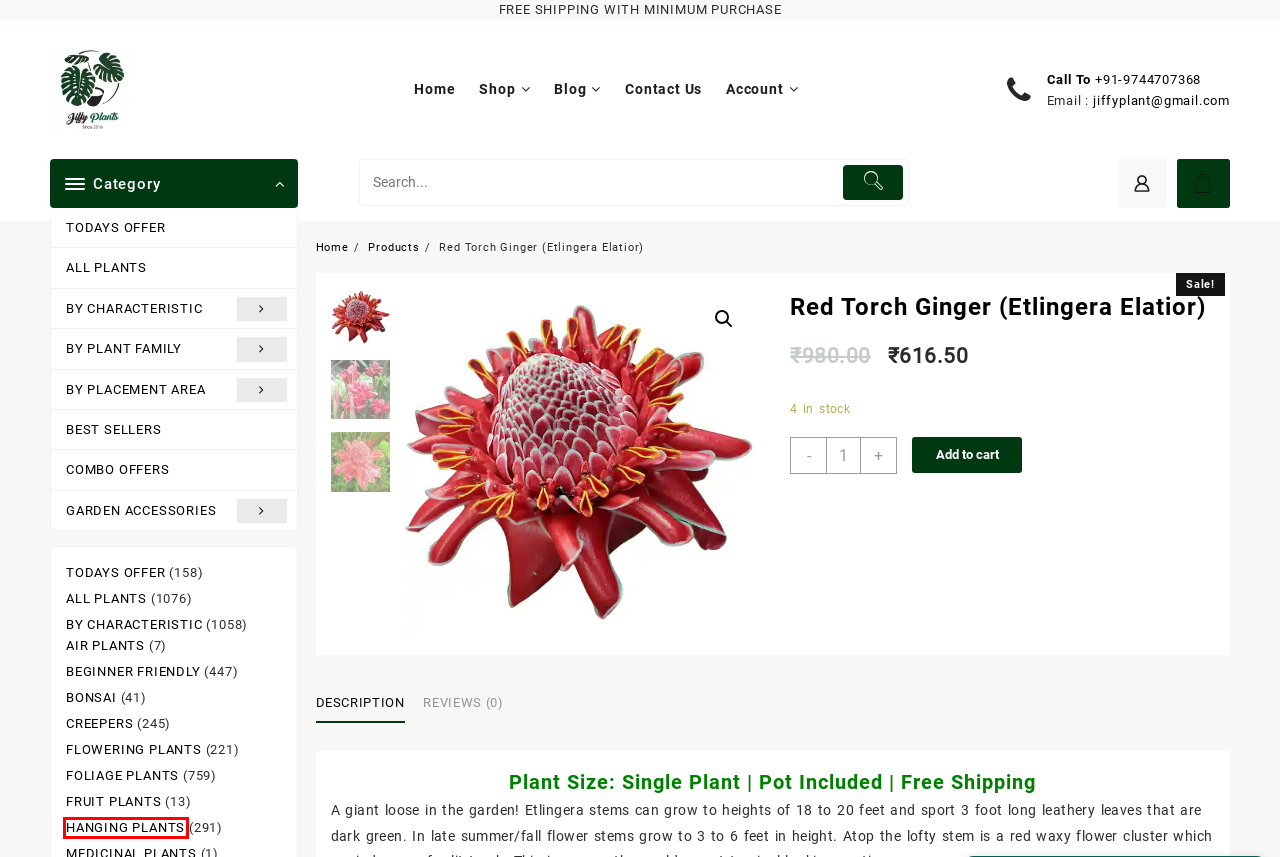Given a screenshot of a webpage with a red rectangle bounding box around a UI element, select the best matching webpage description for the new webpage that appears after clicking the highlighted element. The candidate descriptions are:
A. CREEPERS - Jiffy Plants
B. Blog - Jiffy Plants
C. MEDICINAL PLANTS - Jiffy Plants
D. Jiffy Plants - India's No.1 Exotic Plant Mart
E. FRUIT PLANTS - Jiffy Plants
F. BEGINNER FRIENDLY - Jiffy Plants
G. FOLIAGE PLANTS - Jiffy Plants
H. COMBO OFFERS - Jiffy Plants

C